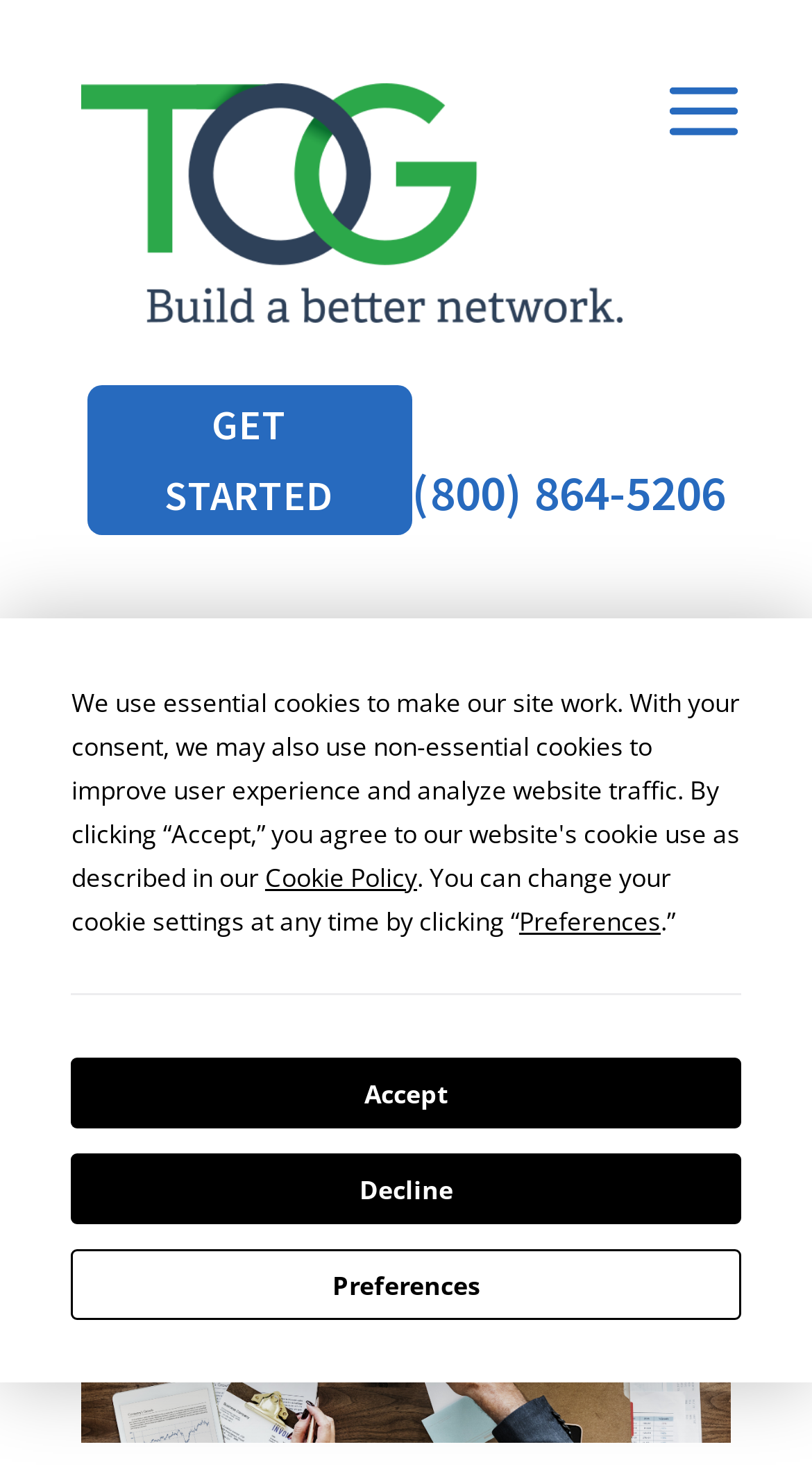Find the bounding box of the element with the following description: "Cookie Policy". The coordinates must be four float numbers between 0 and 1, formatted as [left, top, right, bottom].

[0.326, 0.587, 0.514, 0.611]